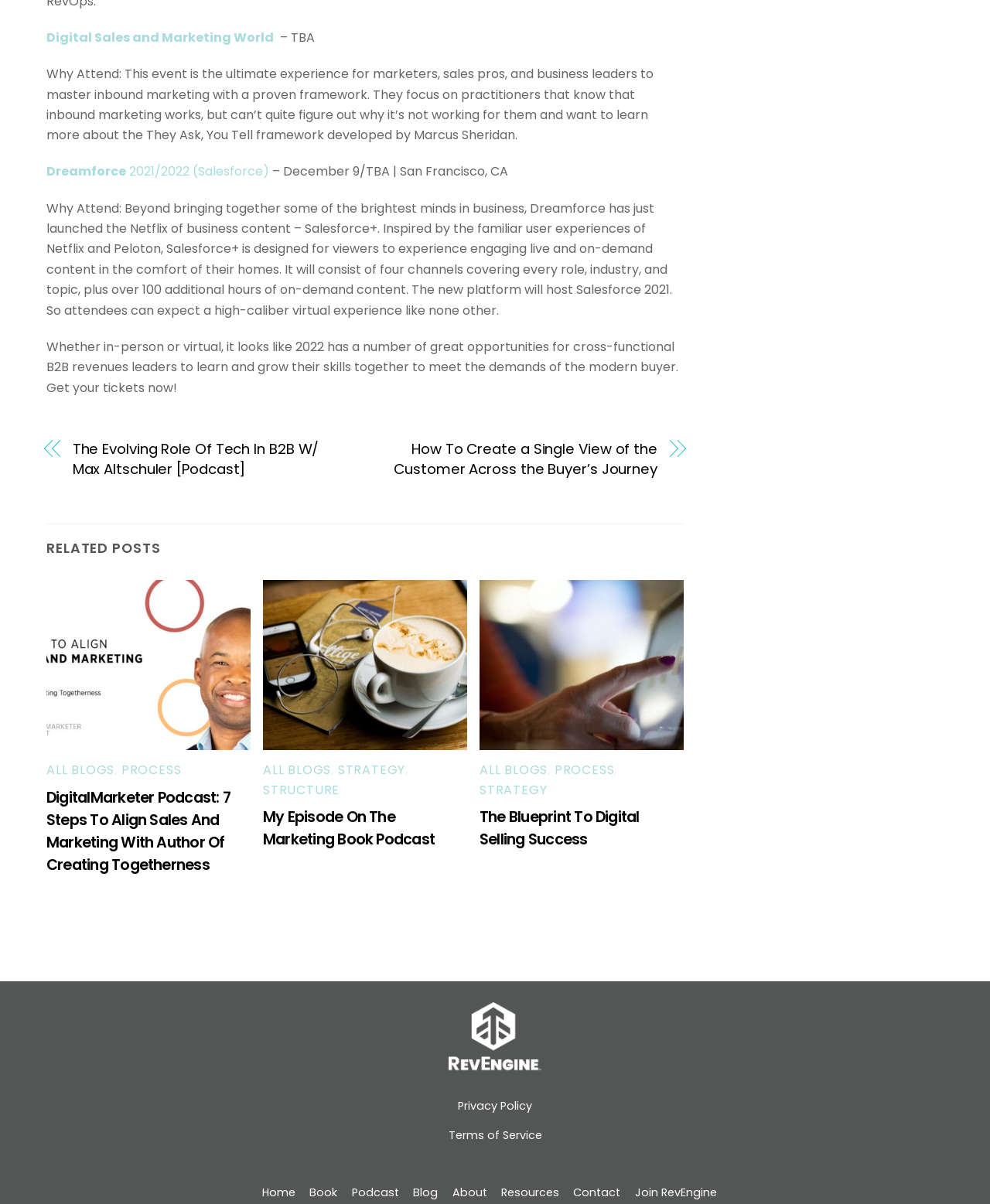Provide the bounding box coordinates of the HTML element this sentence describes: "Digital Sales and Marketing World". The bounding box coordinates consist of four float numbers between 0 and 1, i.e., [left, top, right, bottom].

[0.047, 0.024, 0.277, 0.038]